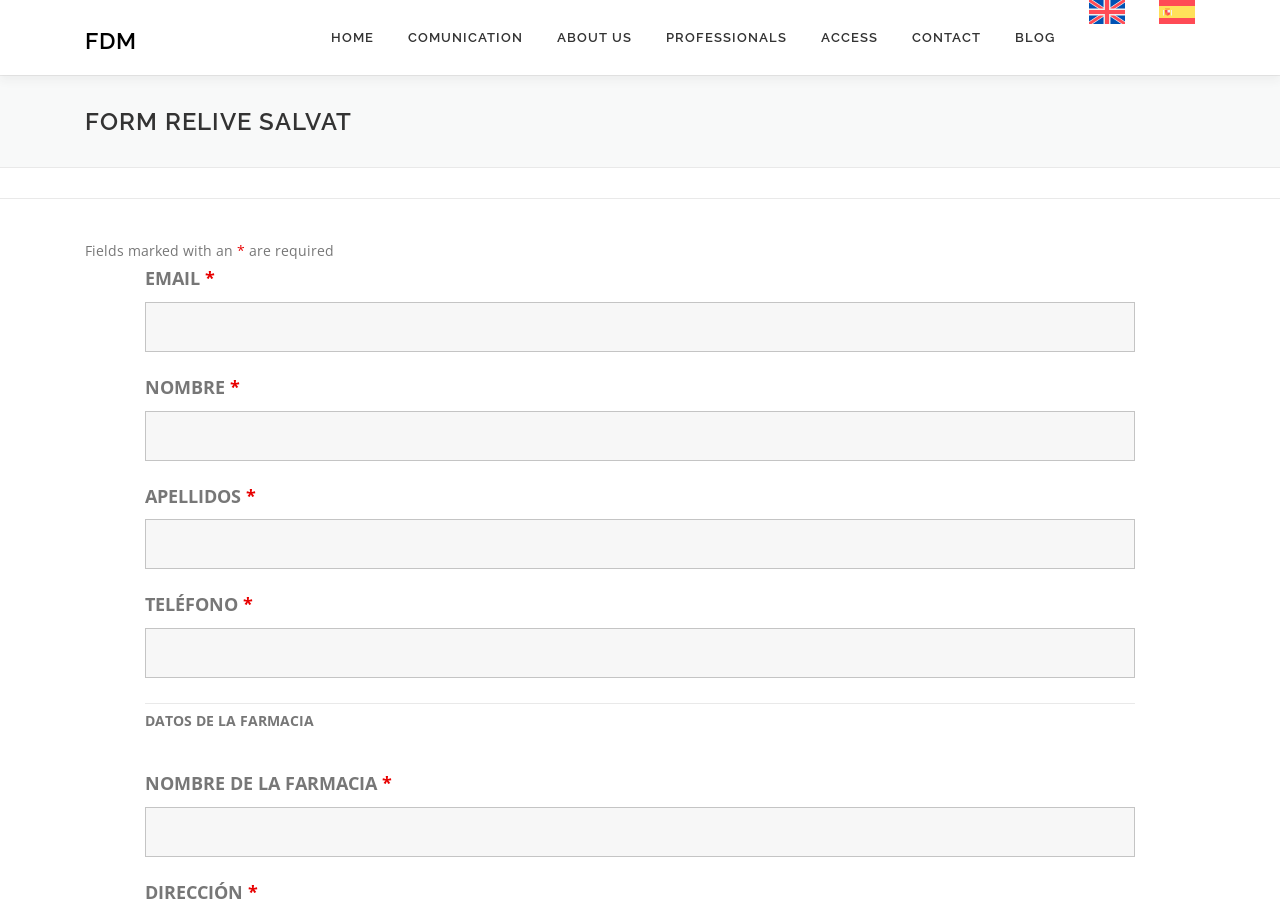Provide the bounding box coordinates for the area that should be clicked to complete the instruction: "input name".

[0.113, 0.449, 0.887, 0.504]